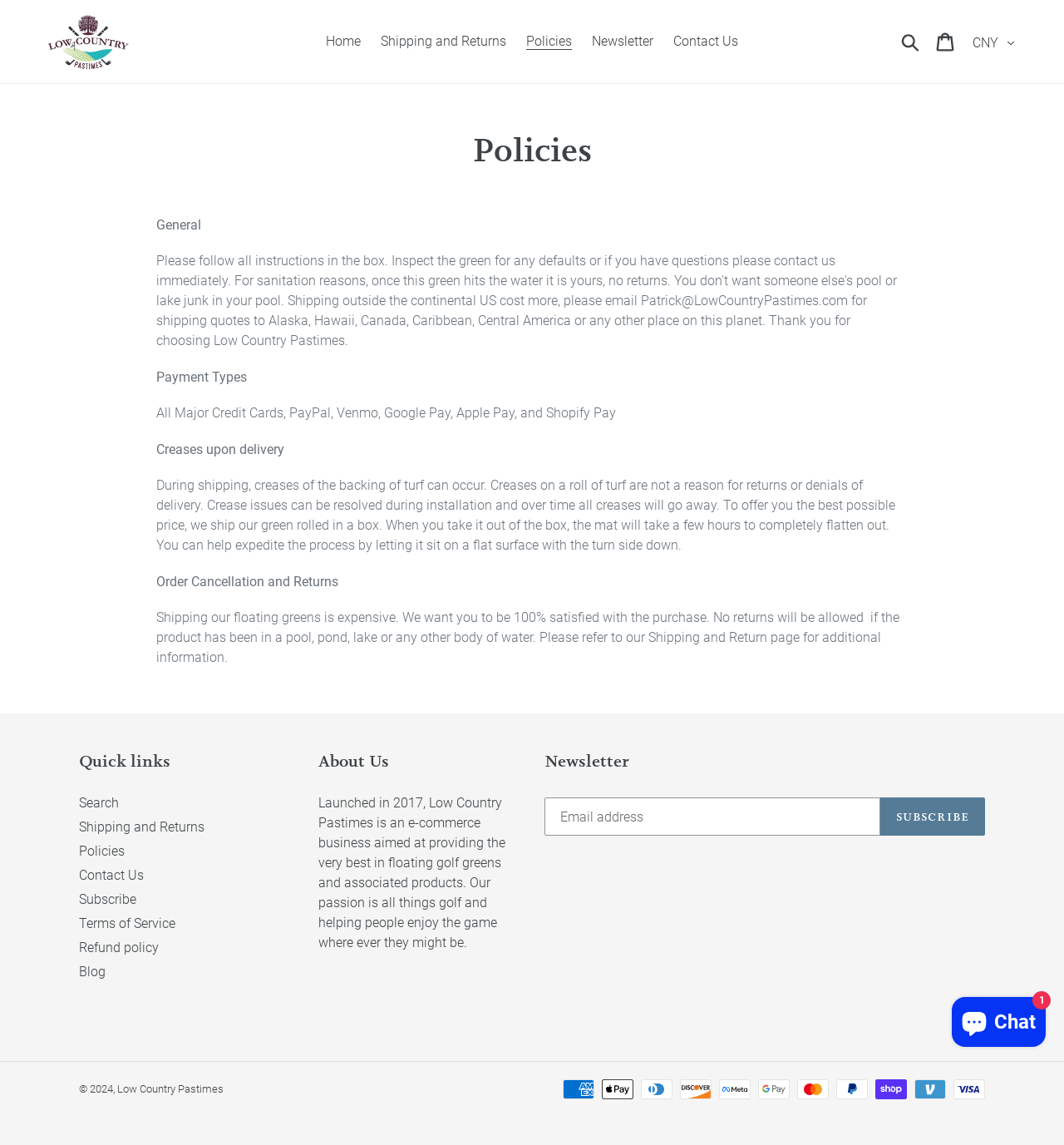What is the name of the e-commerce business?
Please answer using one word or phrase, based on the screenshot.

Low Country Pastimes